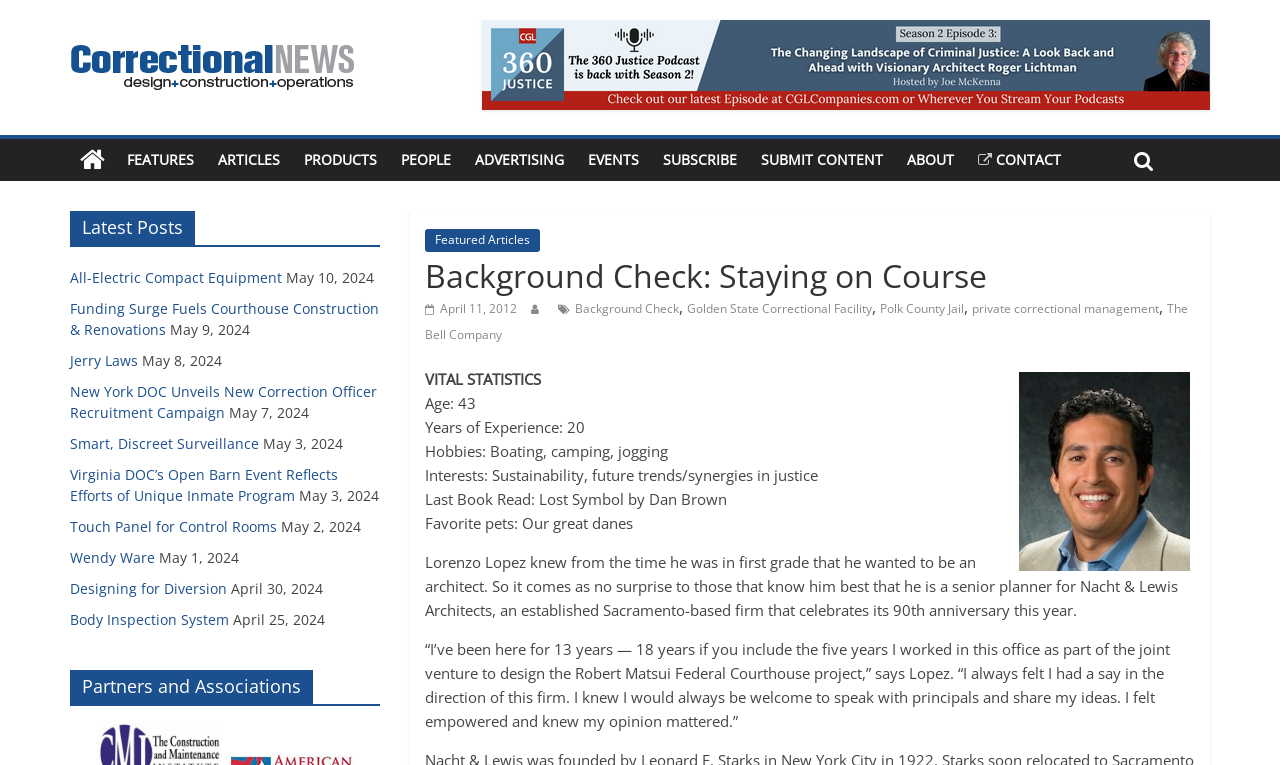Please determine the bounding box coordinates for the element that should be clicked to follow these instructions: "Read the 'VITAL STATISTICS' section".

[0.332, 0.482, 0.423, 0.508]